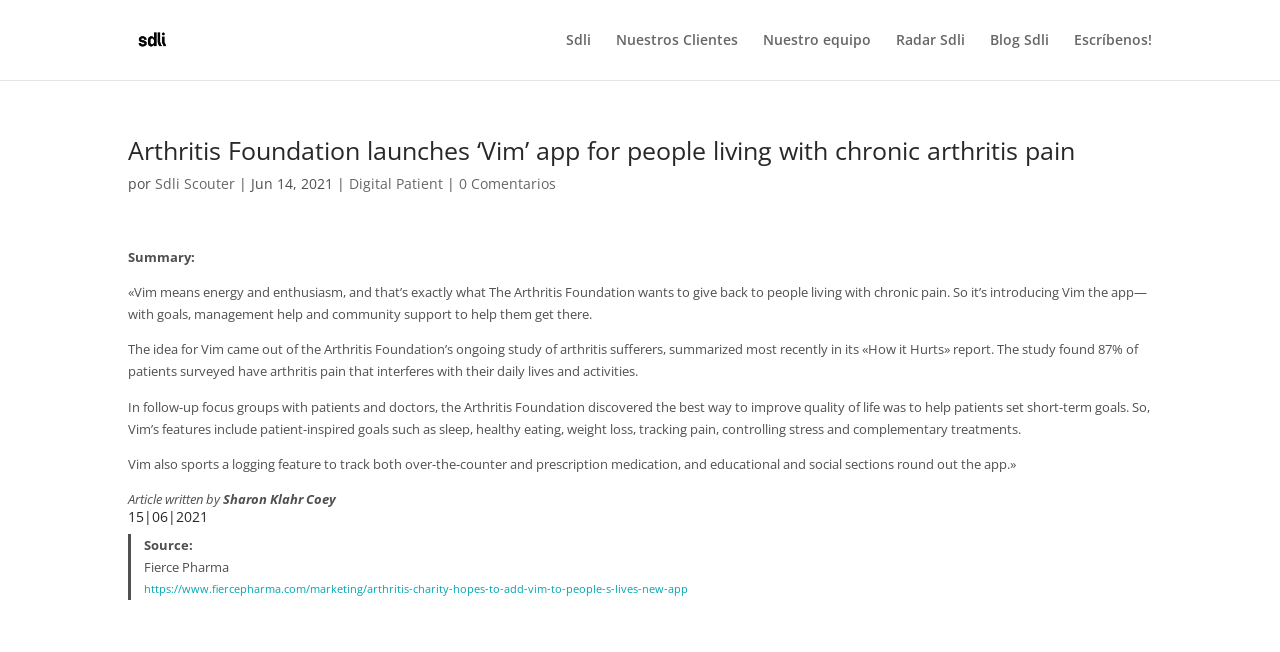Pinpoint the bounding box coordinates of the element that must be clicked to accomplish the following instruction: "Explore the Vim app article". The coordinates should be in the format of four float numbers between 0 and 1, i.e., [left, top, right, bottom].

[0.112, 0.893, 0.538, 0.914]